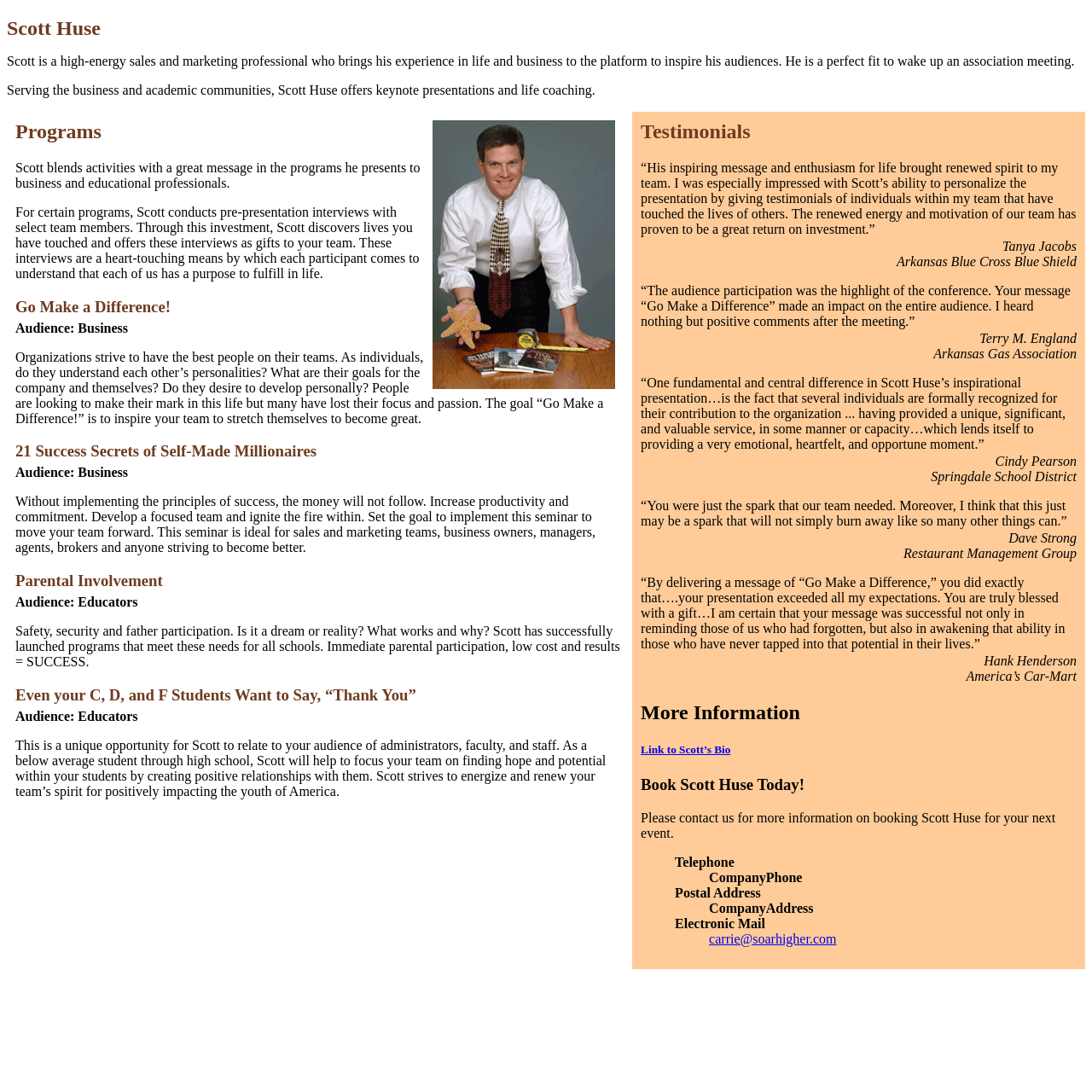Using the information from the screenshot, answer the following question thoroughly:
How can I book Scott Huse for my next event?

To book Scott Huse for your next event, you need to contact the team through the provided contact information, which includes a telephone number, postal address, and electronic mail.